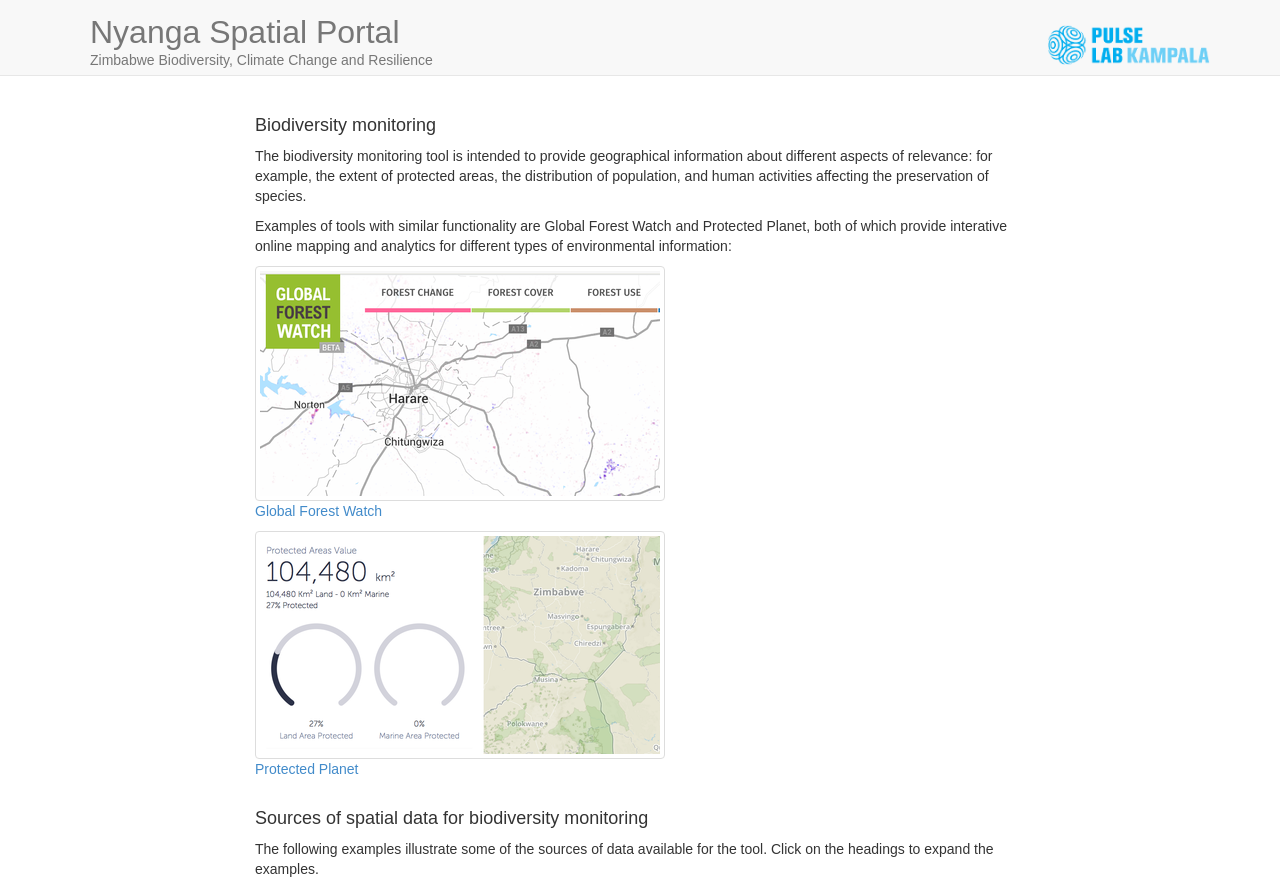What type of information does the webpage provide?
Please answer the question with as much detail as possible using the screenshot.

The webpage provides environmental information, specifically related to biodiversity monitoring, spatial analysis, and climate change, as evident from the headings and text on the webpage.